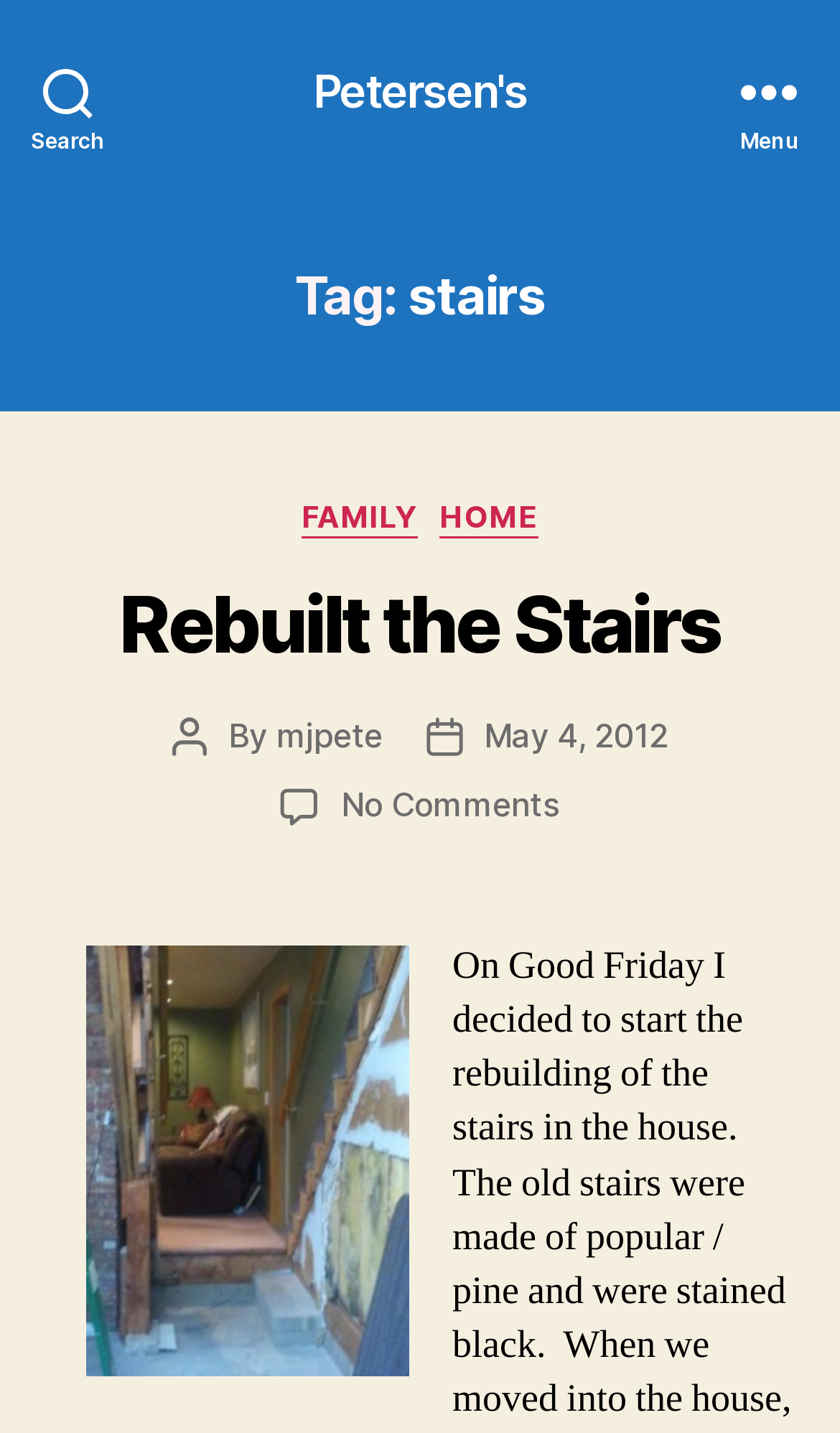Find the bounding box coordinates of the element you need to click on to perform this action: 'Search for something'. The coordinates should be represented by four float values between 0 and 1, in the format [left, top, right, bottom].

[0.0, 0.0, 0.162, 0.126]